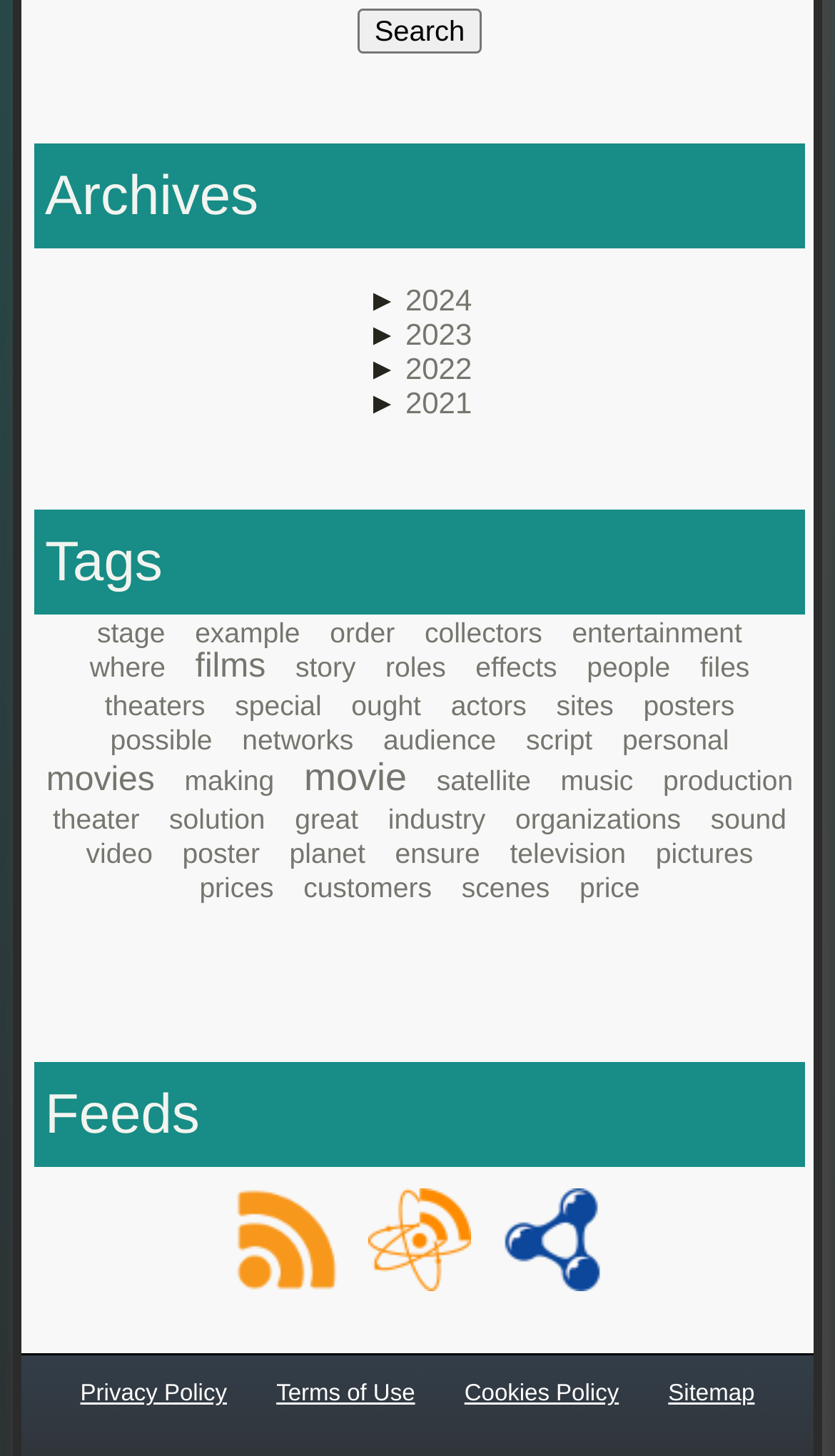How many tags are listed on the webpage?
Based on the content of the image, thoroughly explain and answer the question.

There are 20 tags listed on the webpage, including 'stage', 'example', 'order', 'collectors', etc. These tags are listed under the heading 'Tags'.